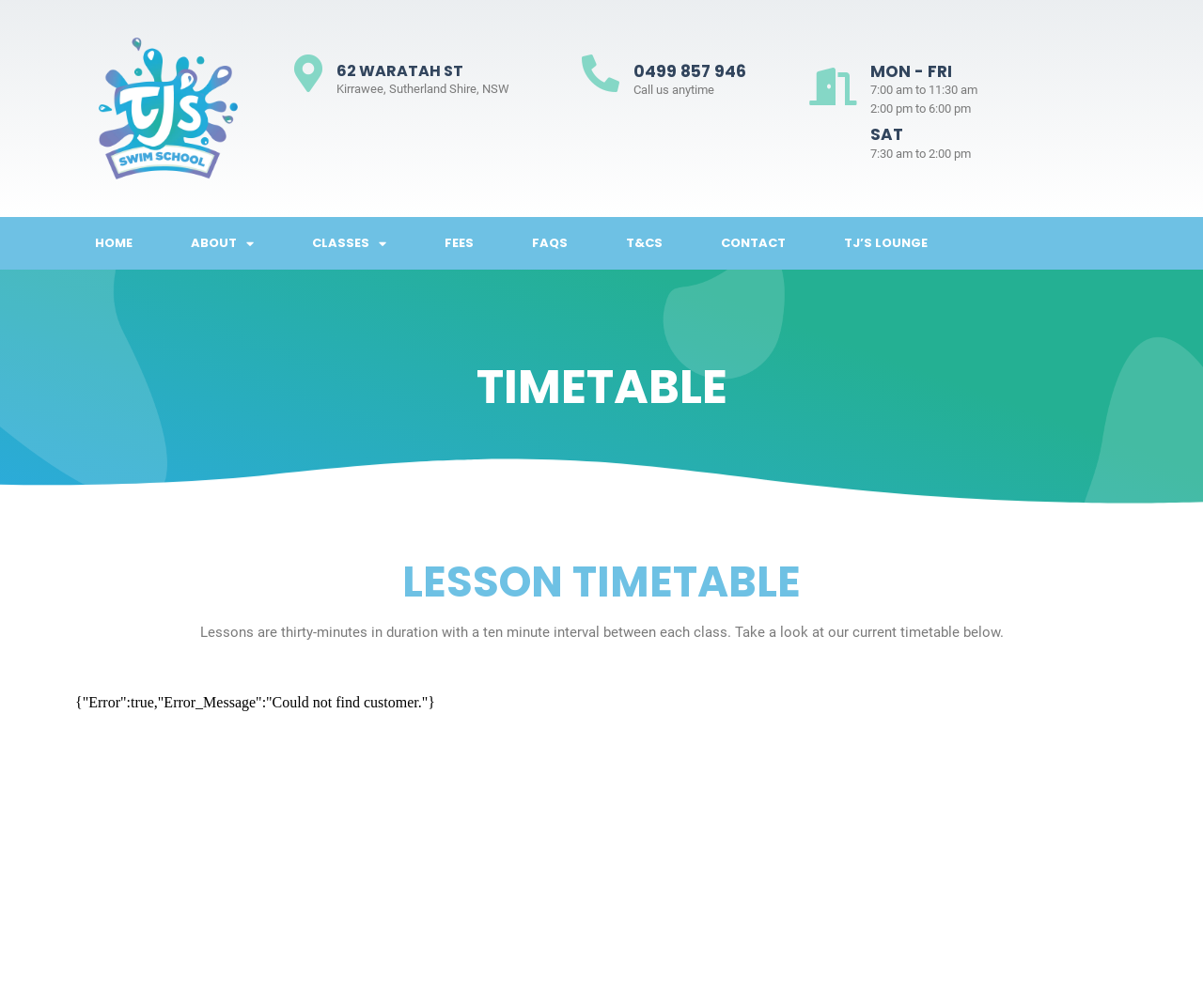Produce an elaborate caption capturing the essence of the webpage.

The webpage is for TJ's Swim School, a family-owned and operated swim school in the Sutherland Shire. At the top left corner, there is a logo of TJ's Swim School, which is an image linked to the school's homepage. 

Below the logo, there is a section containing the school's address, phone number, and operating hours. The address is 62 WARATAH ST, Kirrawee, Sutherland Shire, NSW, and the phone number is 0499 857 946. The operating hours are listed as Monday to Friday from 7:00 am to 11:30 am and 2:00 pm to 6:00 pm, and Saturday from 7:30 am to 2:00 pm.

On the top right side, there is a navigation menu with links to different pages, including HOME, ABOUT, CLASSES, FEES, FAQS, T&CS, CONTACT, and TJ’S LOUNGE.

The main content of the page is the timetable, which is divided into two sections: TIMETABLE and LESSON TIMETABLE. The LESSON TIMETABLE section has a description stating that lessons are thirty-minutes in duration with a ten-minute interval between each class, and invites users to take a look at the current timetable below. However, the actual timetable is not provided in the accessibility tree.